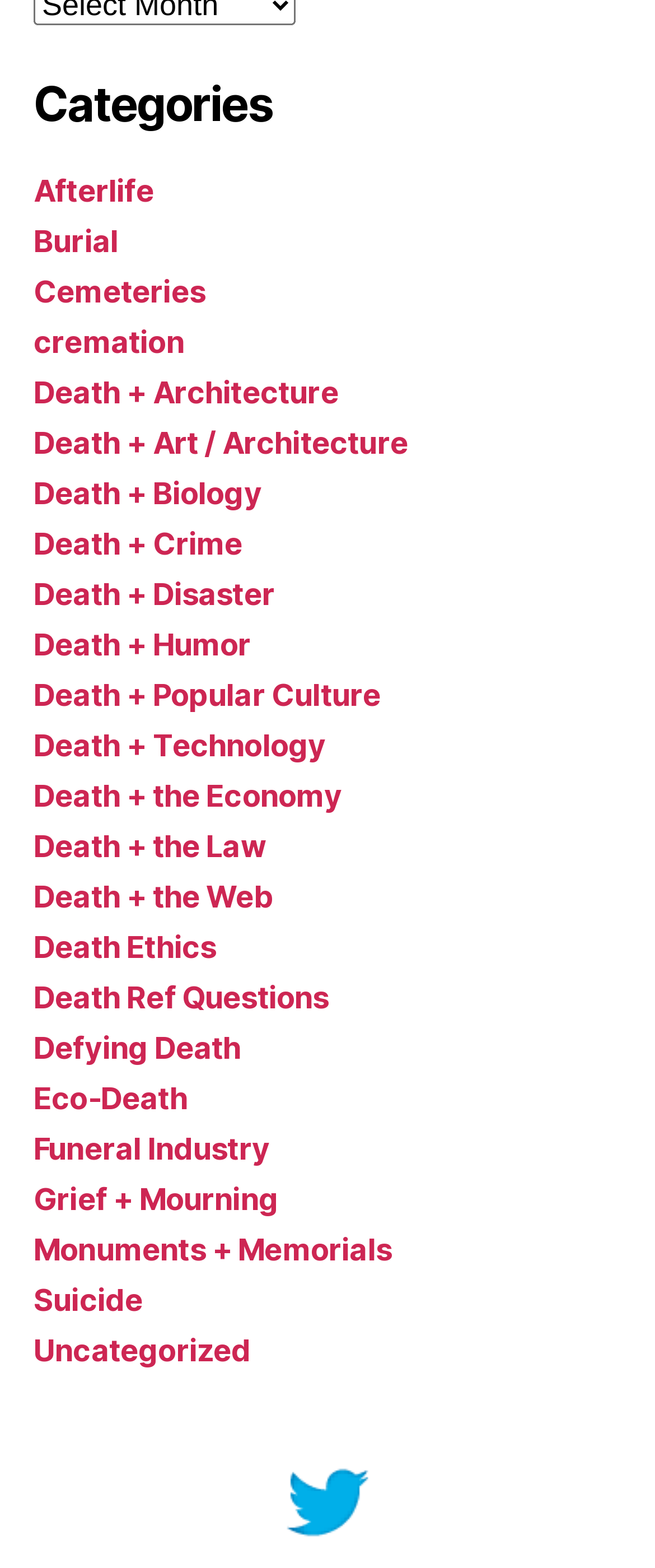What is the first category related to?
Please give a detailed answer to the question using the information shown in the image.

I looked at the first link under the 'Categories' navigation element, which has the text 'Afterlife'.